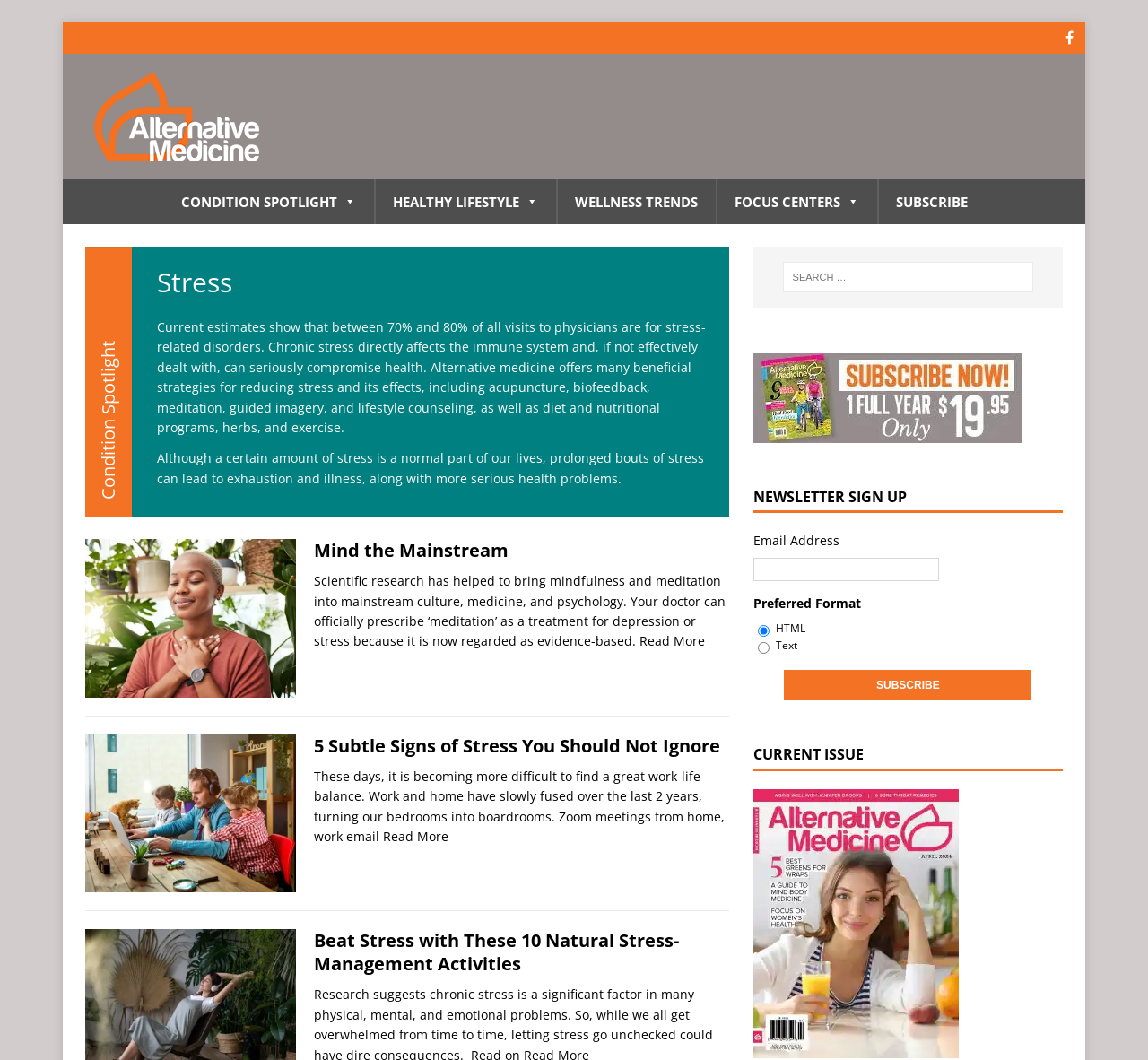Find the bounding box coordinates of the area that needs to be clicked in order to achieve the following instruction: "Choose German as the language". The coordinates should be specified as four float numbers between 0 and 1, i.e., [left, top, right, bottom].

None